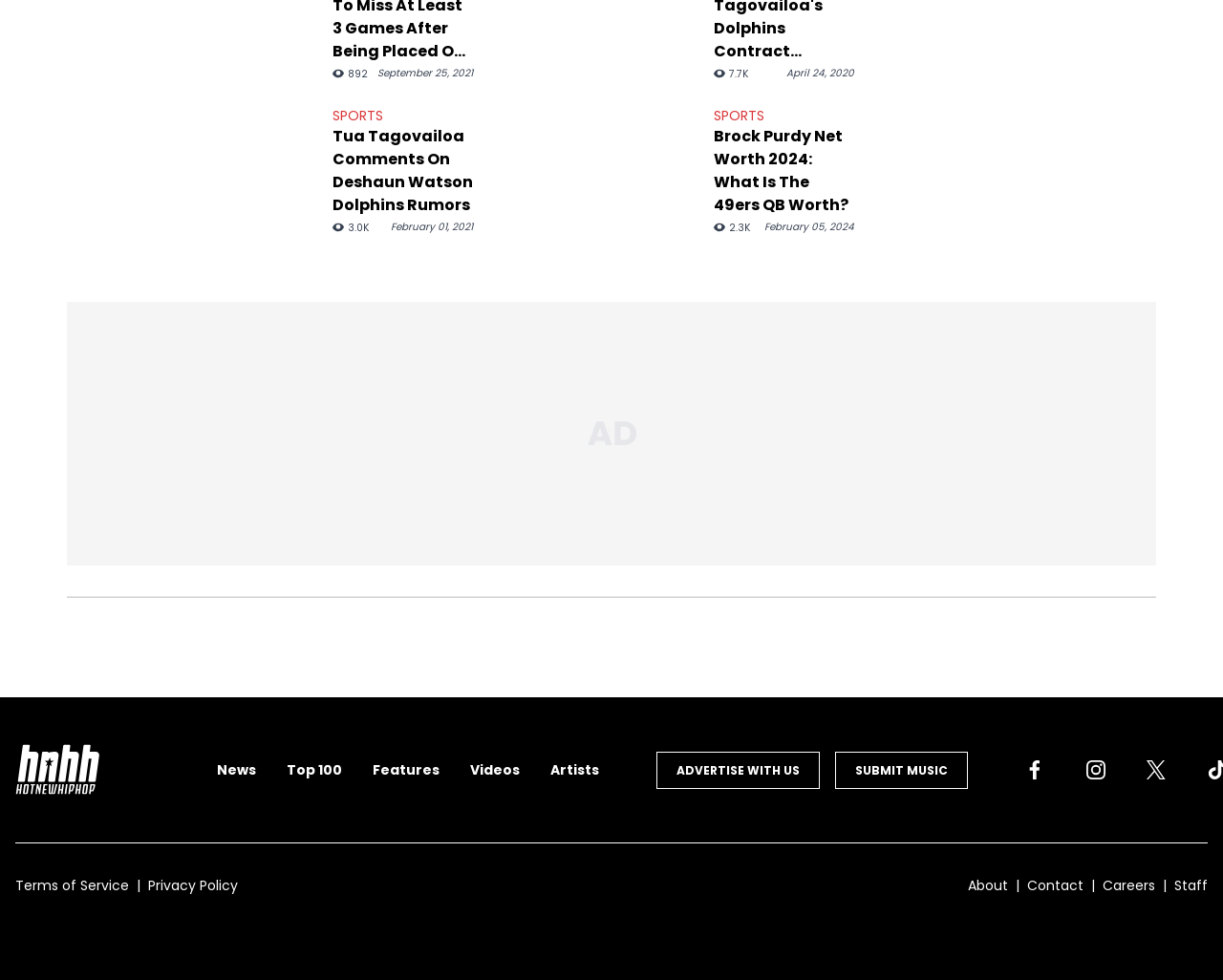Given the following UI element description: "Artists", find the bounding box coordinates in the webpage screenshot.

[0.45, 0.776, 0.49, 0.795]